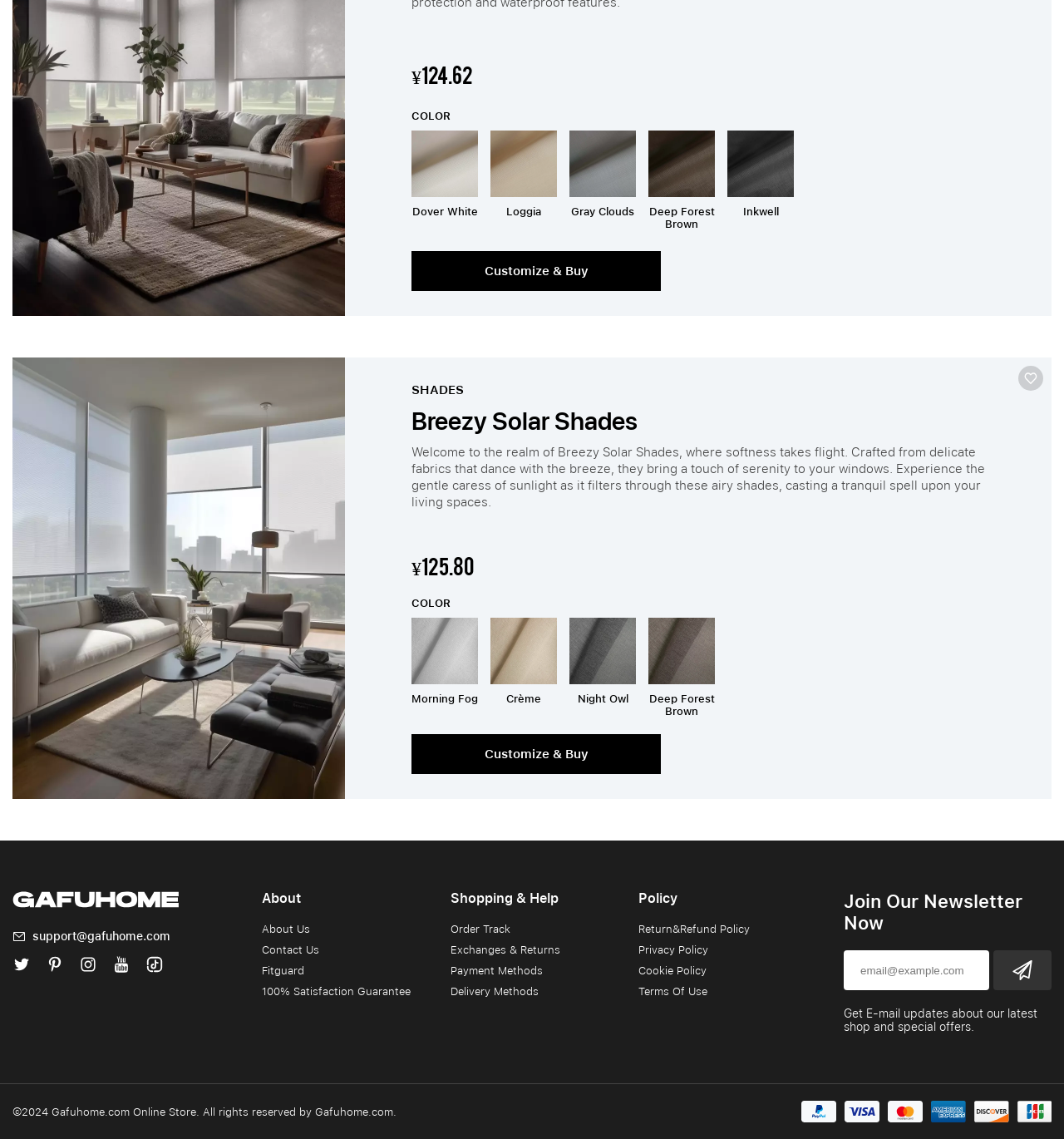Identify the bounding box of the HTML element described as: "name="s" placeholder="Search"".

None